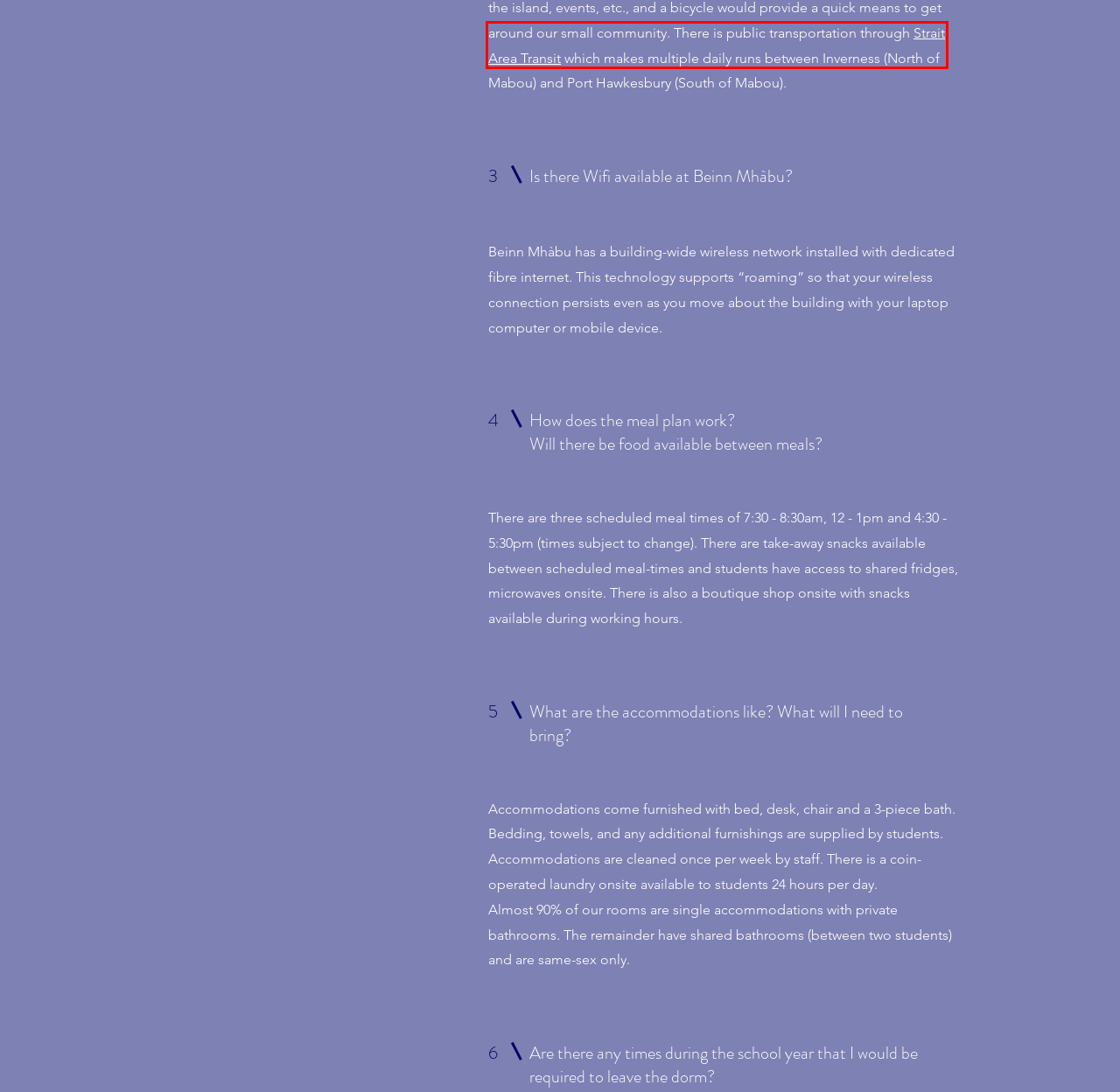Assess the screenshot of a webpage with a red bounding box and determine which webpage description most accurately matches the new page after clicking the element within the red box. Here are the options:
A. Foundation Year Program | Beinn Mhàbu
B. Post-Secondary Education | Beinn Mhàbu | Mabou
C. Strait Area Transit
D. Mabou | Beinn Mhàbu
E. Scholarships | Beinn Mhàbu
F. Contact | Beinn Mhàbu
G. Residency | Beinn Mhàbu
H. Dining | Beinn Mhàbu

C